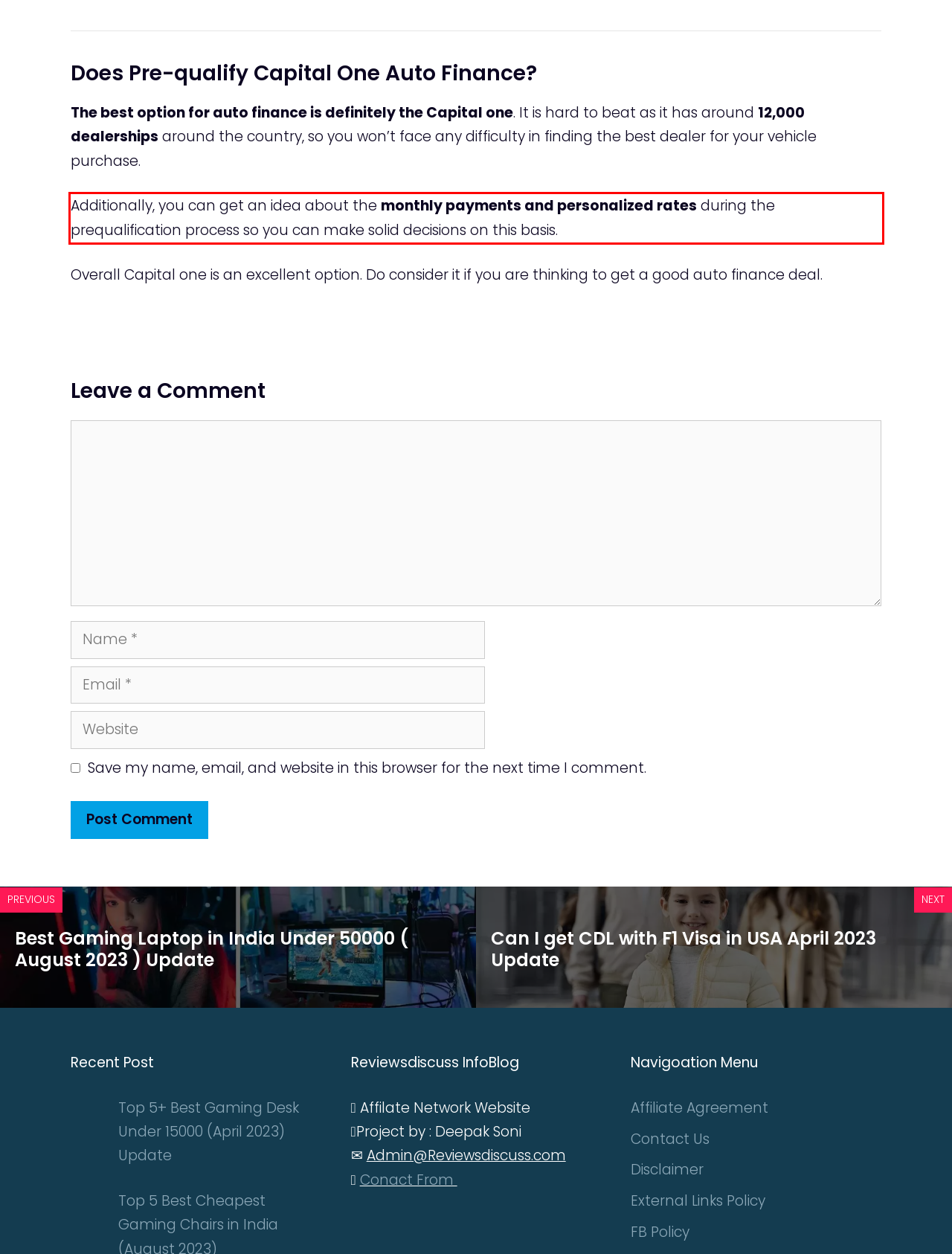Analyze the red bounding box in the provided webpage screenshot and generate the text content contained within.

Additionally, you can get an idea about the monthly payments and personalized rates during the prequalification process so you can make solid decisions on this basis.